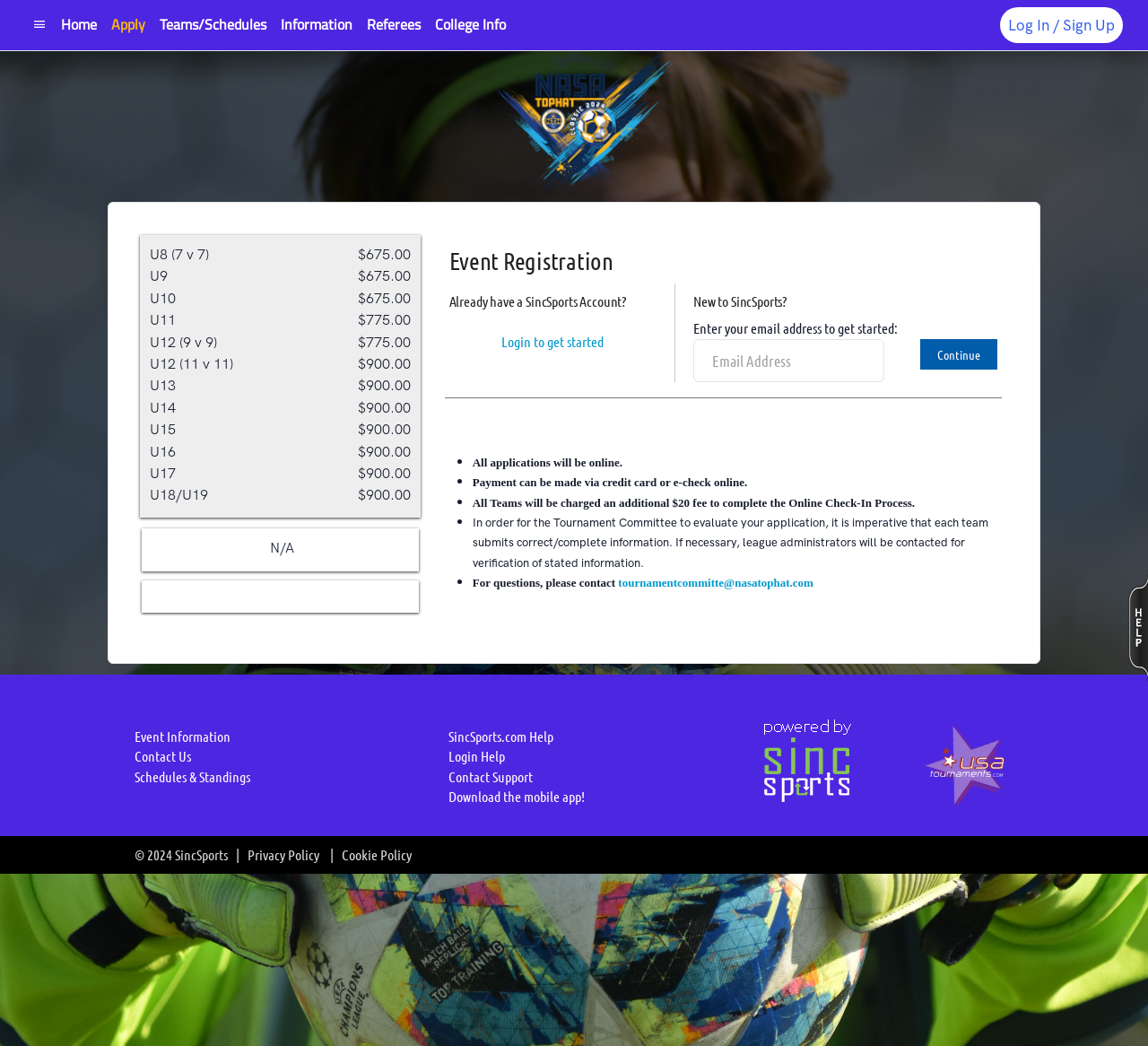Please analyze the image and provide a thorough answer to the question:
What is the registration fee for U12 (9 v 9)?

By examining the table on the webpage, I found the registration fee for U12 (9 v 9) to be $775.00. This information is displayed in the table cell corresponding to the U12 (9 v 9) age group.